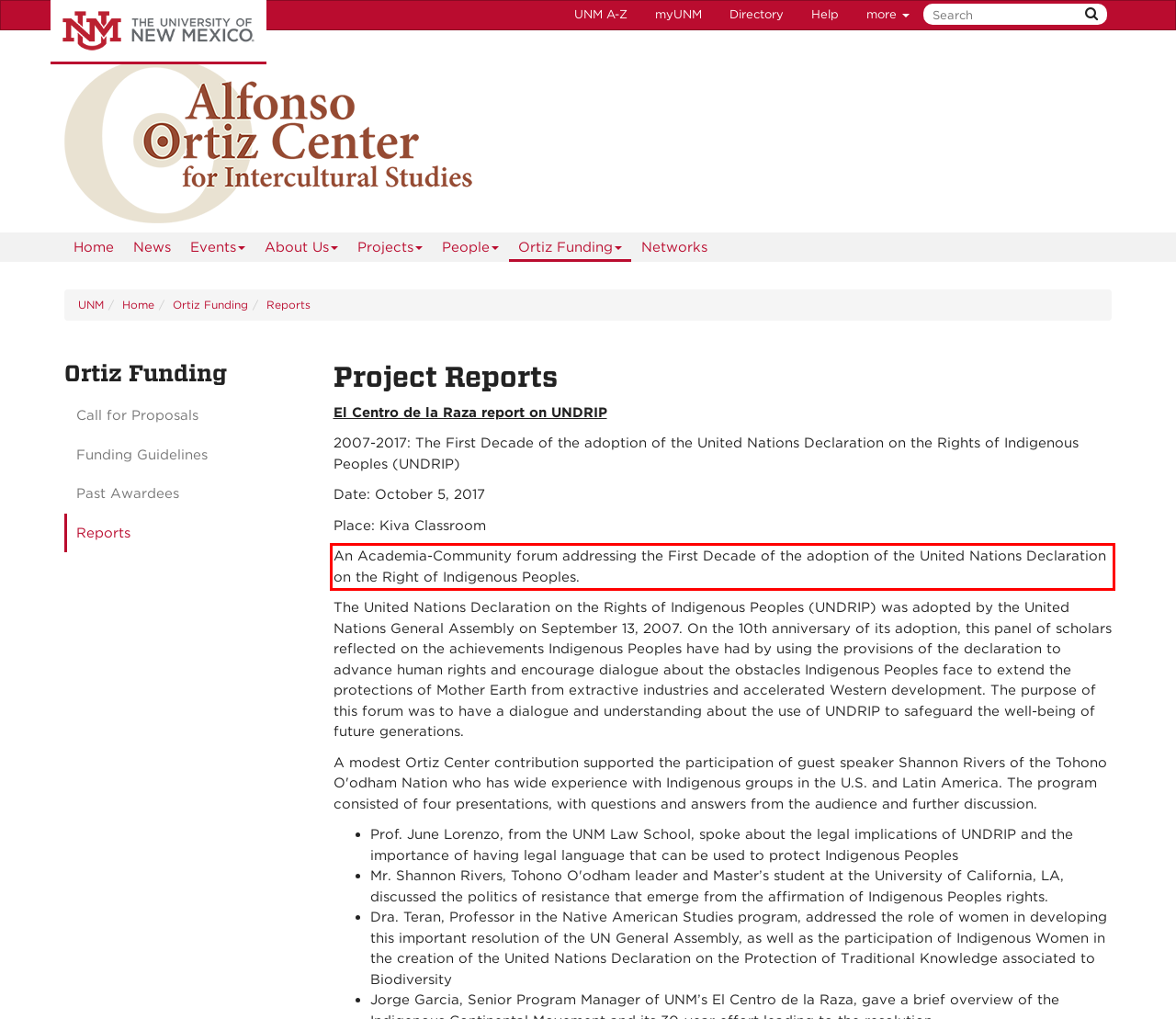You have a screenshot with a red rectangle around a UI element. Recognize and extract the text within this red bounding box using OCR.

An Academia-Community forum addressing the First Decade of the adoption of the United Nations Declaration on the Right of Indigenous Peoples.